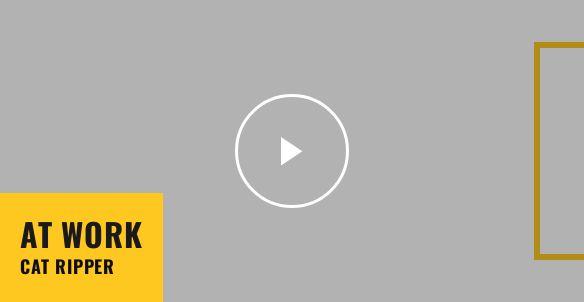Please analyze the image and provide a thorough answer to the question:
What is the purpose of the design?

The purpose of the design is to attract attention because the caption suggests that the design 'aims to attract attention to the capabilities of the Cat Ripper attachment', which implies that the design is intended to draw the viewer's attention to the product.